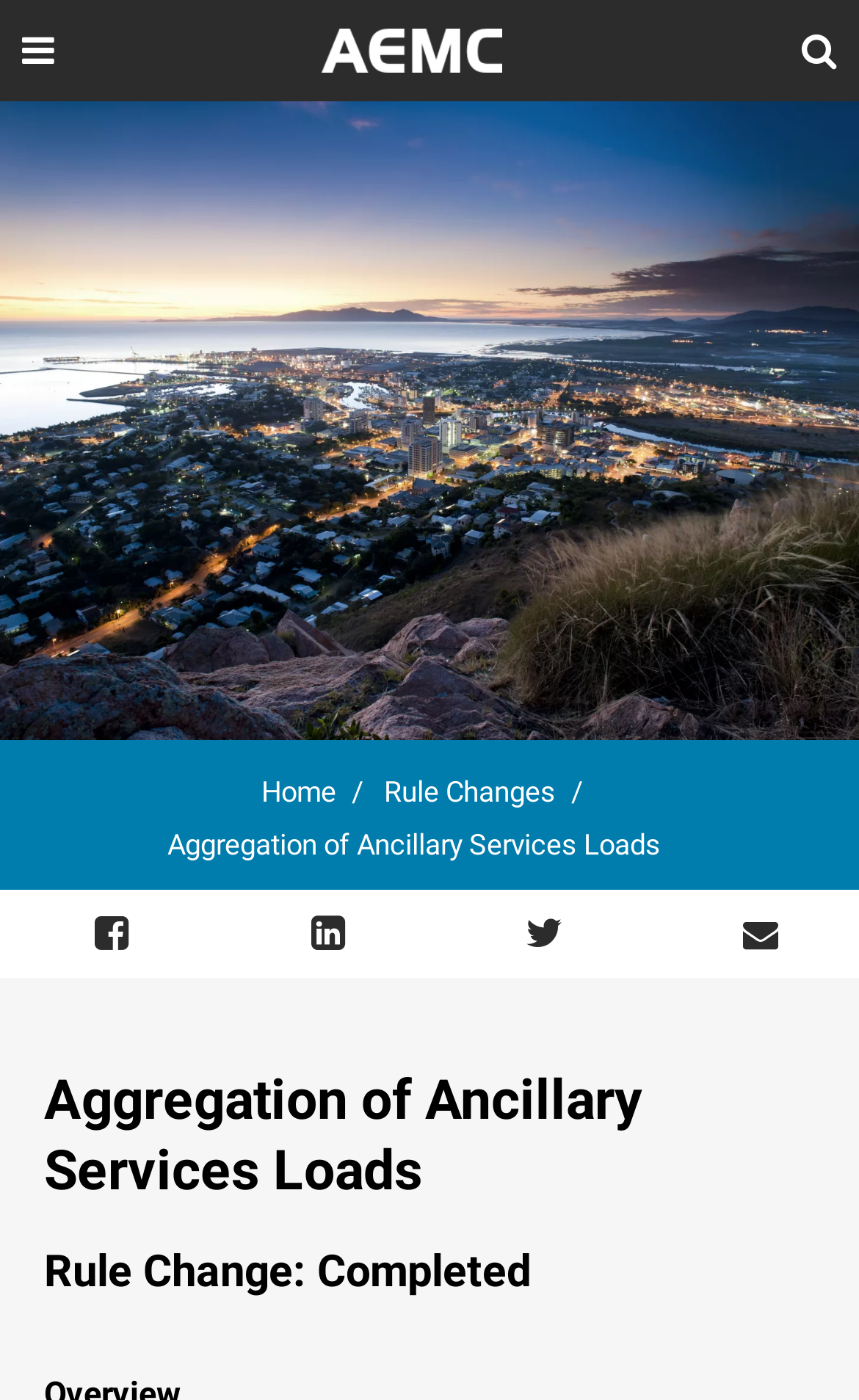How many navigation links are in the breadcrumb?
Using the image, provide a detailed and thorough answer to the question.

I counted the number of links in the breadcrumb navigation by looking at the elements with the role 'link' inside the navigation element with the label 'Breadcrumb', and I found three links with the texts 'Home /', 'Rule Changes /', and 'Aggregation of Ancillary Services Loads'.